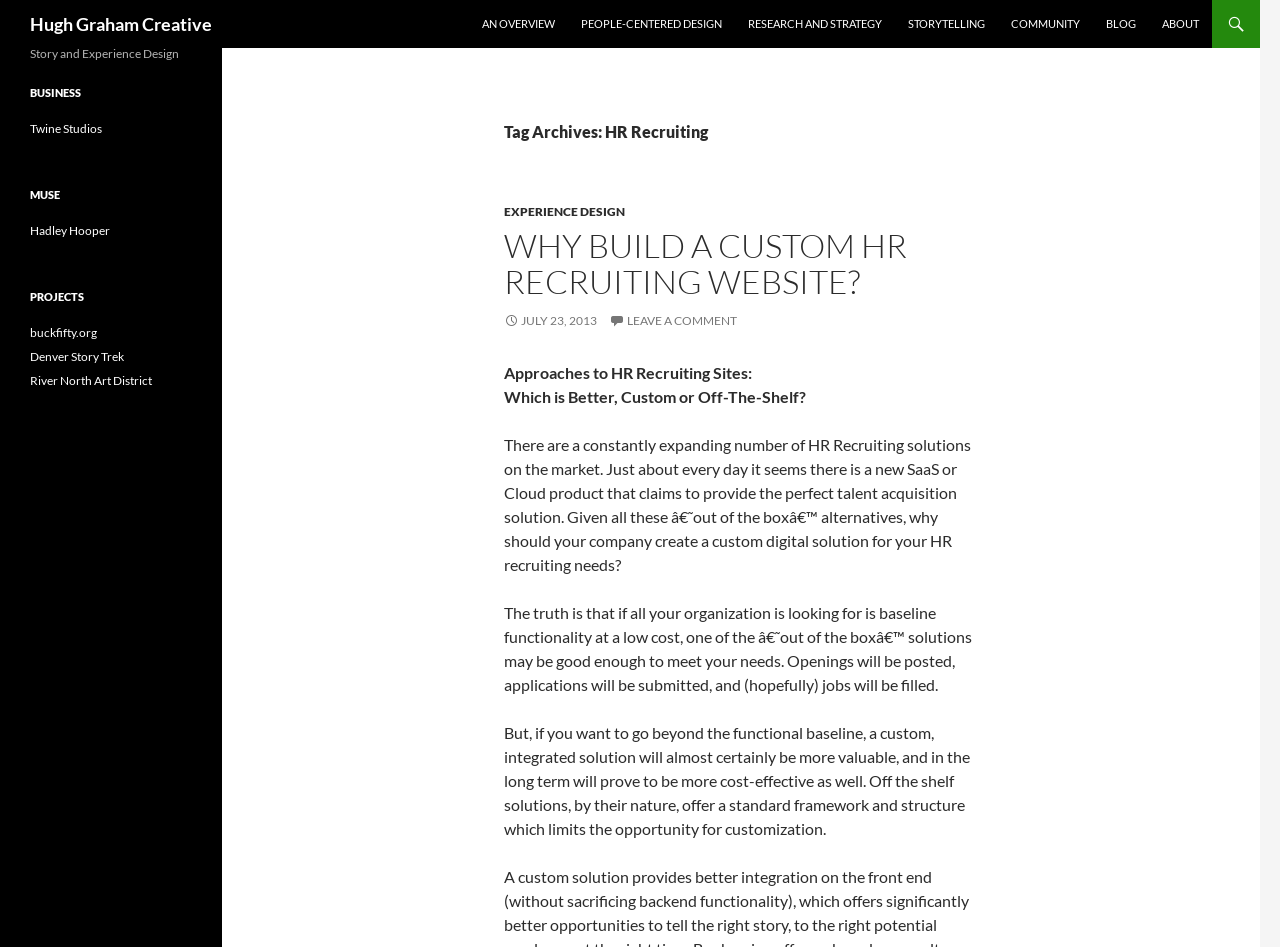Please find and give the text of the main heading on the webpage.

Hugh Graham Creative